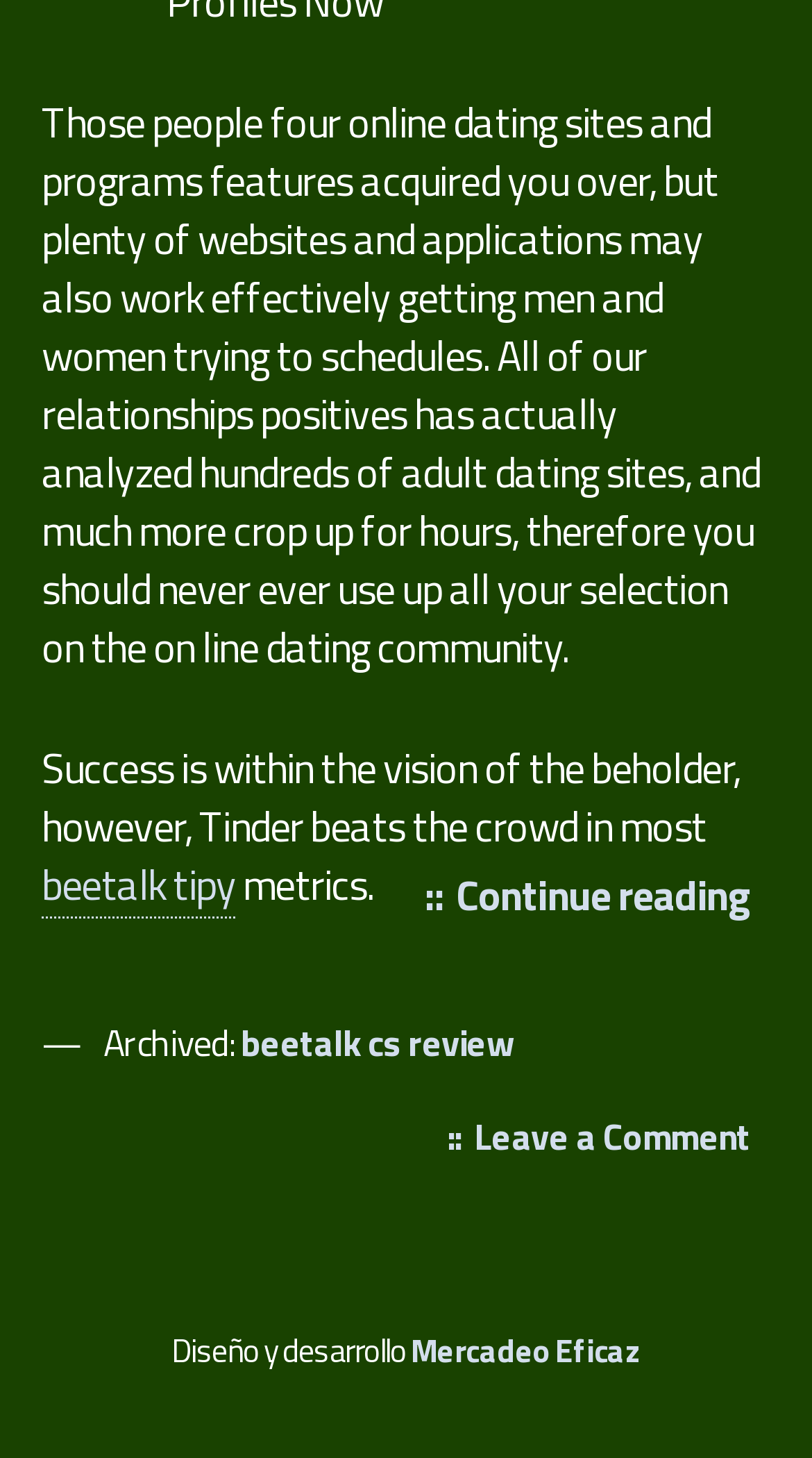What is the last part of the article?
Look at the screenshot and respond with one word or a short phrase.

Leave a Comment